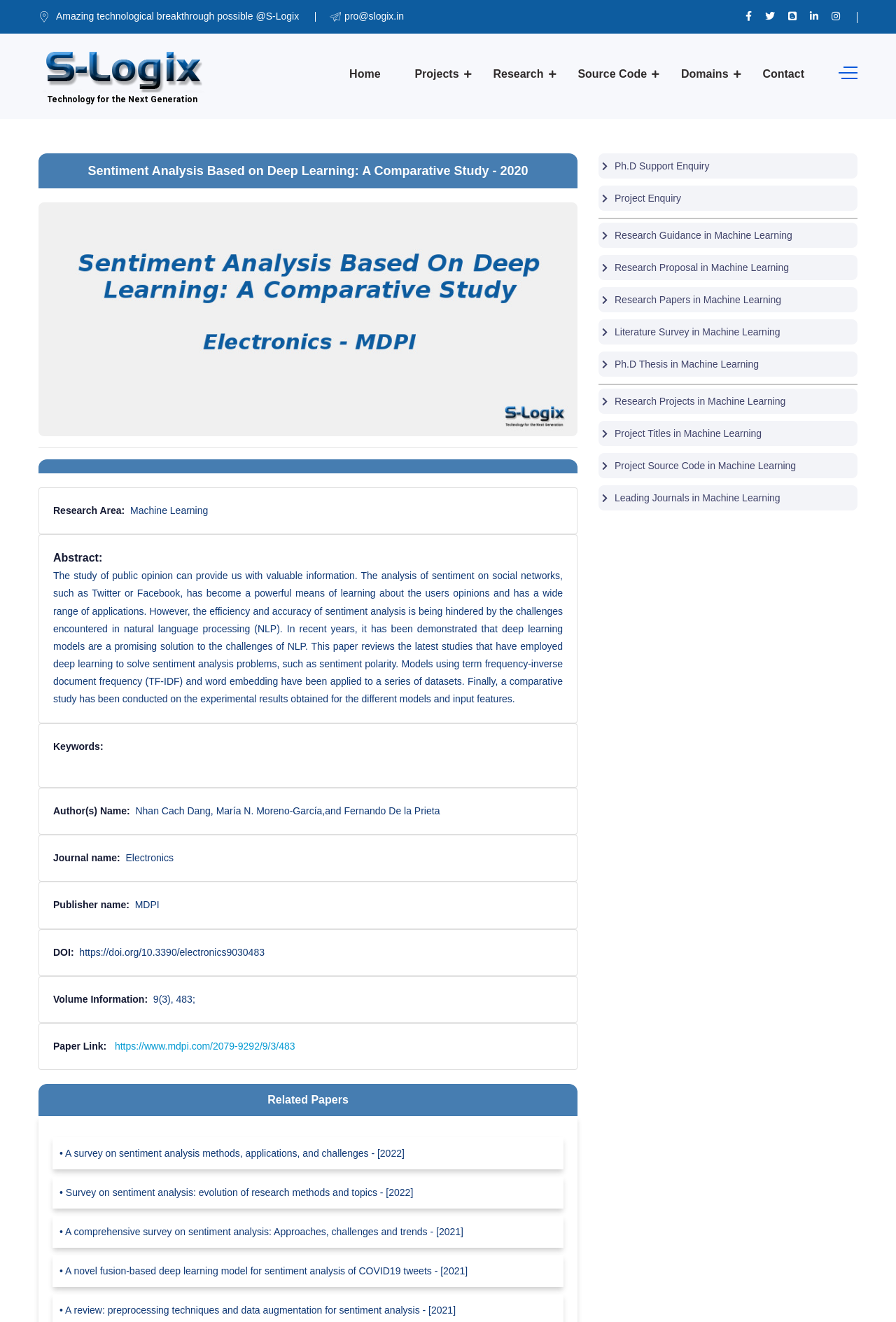Kindly determine the bounding box coordinates of the area that needs to be clicked to fulfill this instruction: "Contact S-Logix".

[0.851, 0.025, 0.898, 0.087]